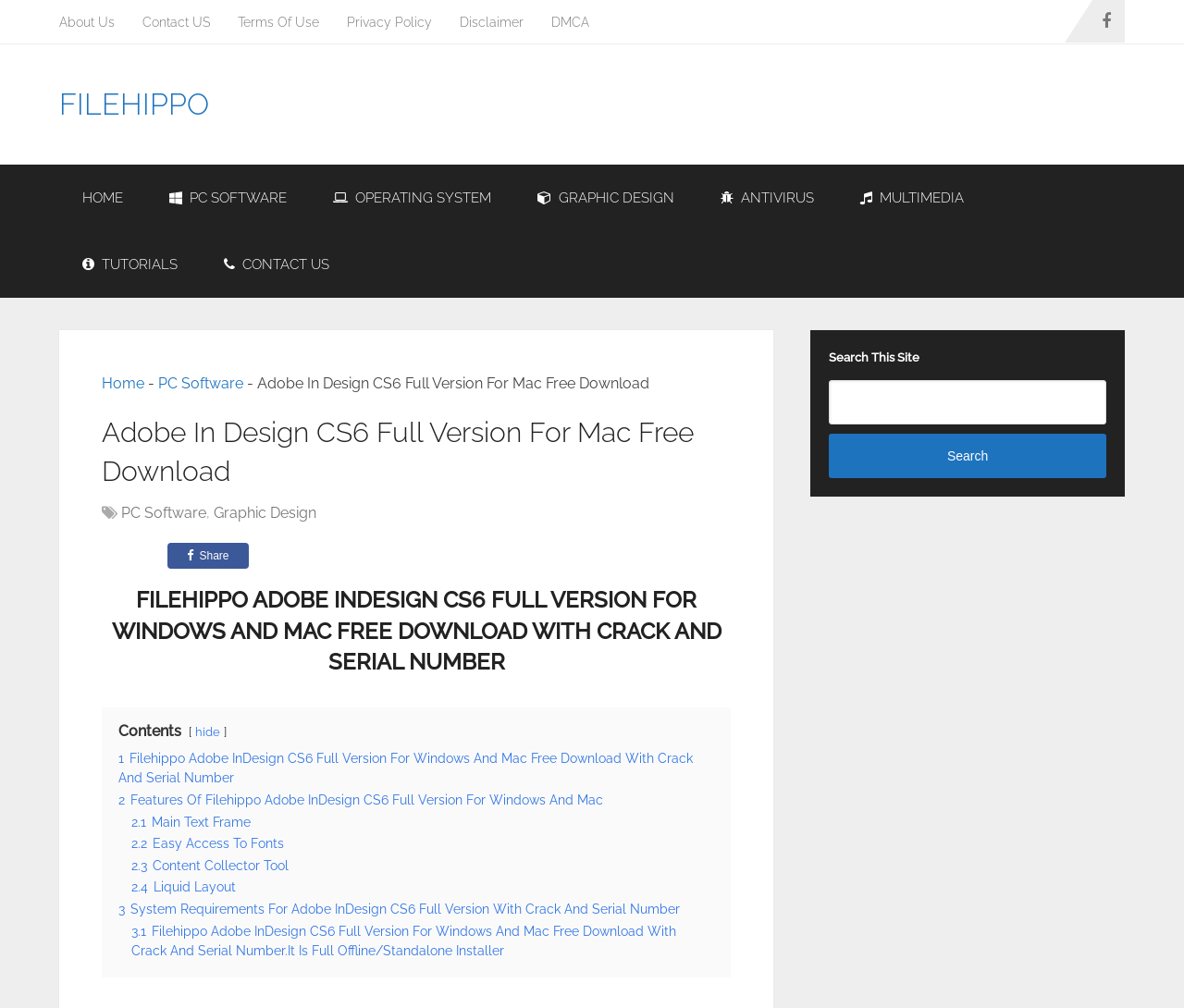What is the function of the search box?
Refer to the image and answer the question using a single word or phrase.

Search This Site